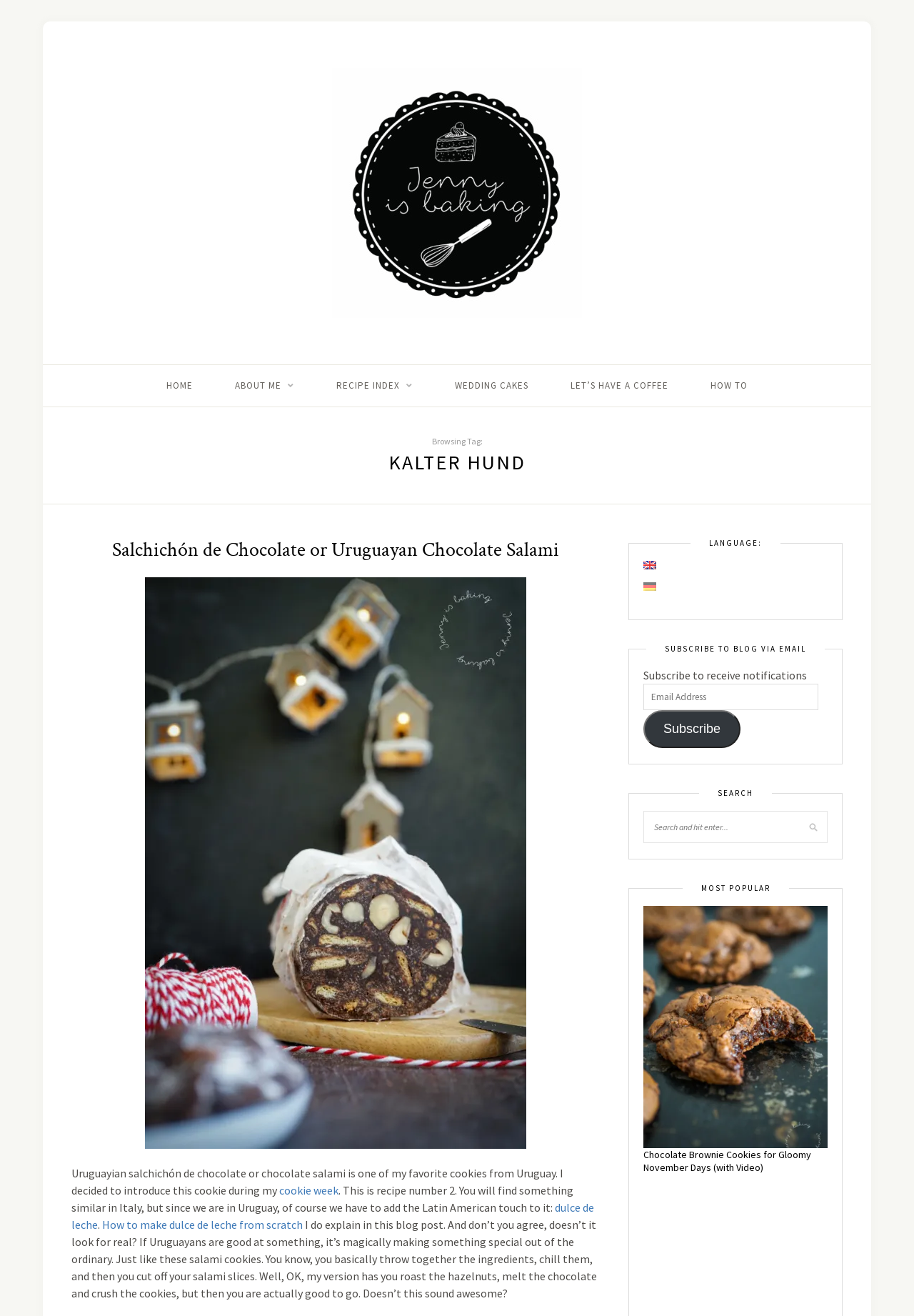Answer the question briefly using a single word or phrase: 
What is the name of the blogger?

Jenny